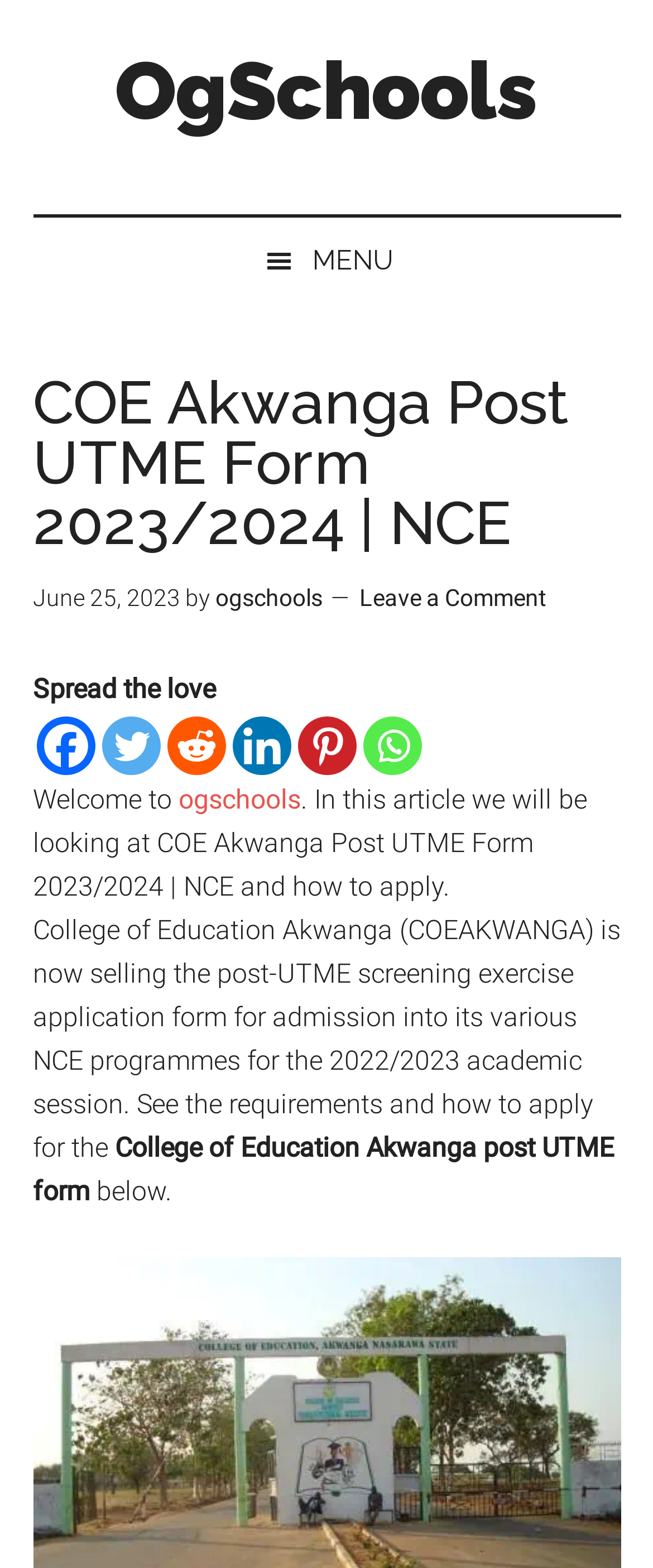Detail the webpage's structure and highlights in your description.

The webpage is about the College of Education Akwanga (COEAKWANGA) post-UTME screening exercise application form for admission into its various NCE programmes. At the top left corner, there are four "Skip to" links, followed by a link to "OgSchools" at the top center. A menu button is located at the top right corner.

Below the menu button, there is a header section with the title "COE Akwanga Post UTME Form 2023/2024 | NCE" and a timestamp "June 25, 2023" with the author's name "ogschools". A "Leave a Comment" link is located to the right of the timestamp.

Under the header section, there are social media links, including Facebook, Twitter, Reddit, Linkedin, Pinterest, and Whatsapp, which are aligned horizontally.

The main content of the webpage starts with a welcome message and a brief introduction to the article, which is about the COE Akwanga Post UTME Form 2023/2024 and how to apply. The article then provides detailed information about the admission process, including the requirements and how to apply for the 2022/2023 academic session. The text is divided into paragraphs, with a subheading "College of Education Akwanga post UTME form" in the middle of the page.